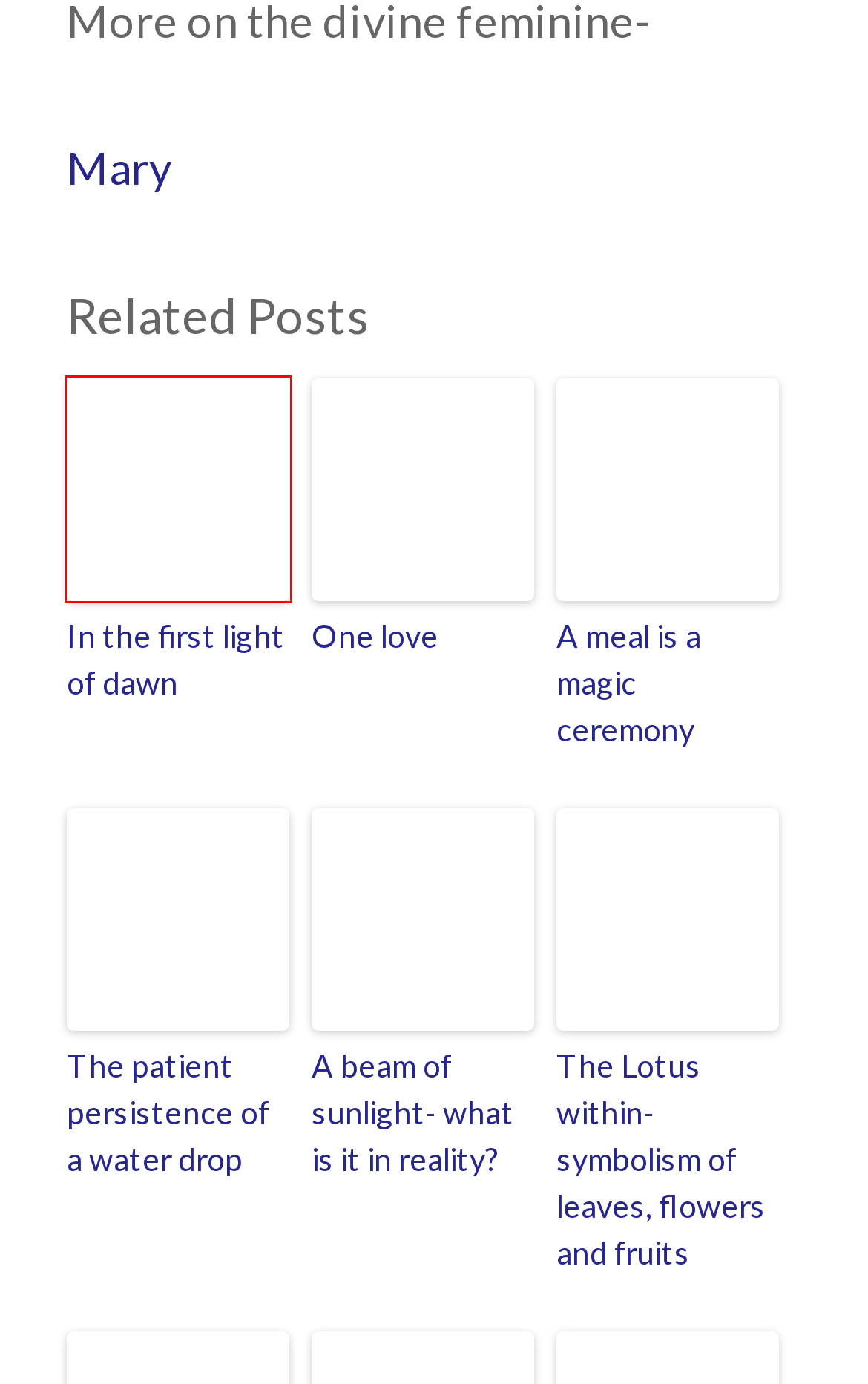You have received a screenshot of a webpage with a red bounding box indicating a UI element. Please determine the most fitting webpage description that matches the new webpage after clicking on the indicated element. The choices are:
A. In the first light of dawn | Omraam Mikhaël Aïvanhov Words of Light
B. A meal is a magic ceremony | Omraam Mikhaël Aïvanhov Words of Light
C. One love | Omraam Mikhaël Aïvanhov Words of Light
D. Contact | Omraam Mikhaël Aïvanhov Words of Light
E. The Lotus within- spiritual symbolism of leaves, flowers and fruit
F. Thought for Advent- on the flame of the Spirit | Omraam Mikhaël Aïvanhov Words of Light
G. The Winter Solstice Archives | Omraam Mikhaël Aïvanhov Words of Light
H. Peter Deunov | Omraam Mikhaël Aïvanhov Words of Light

A